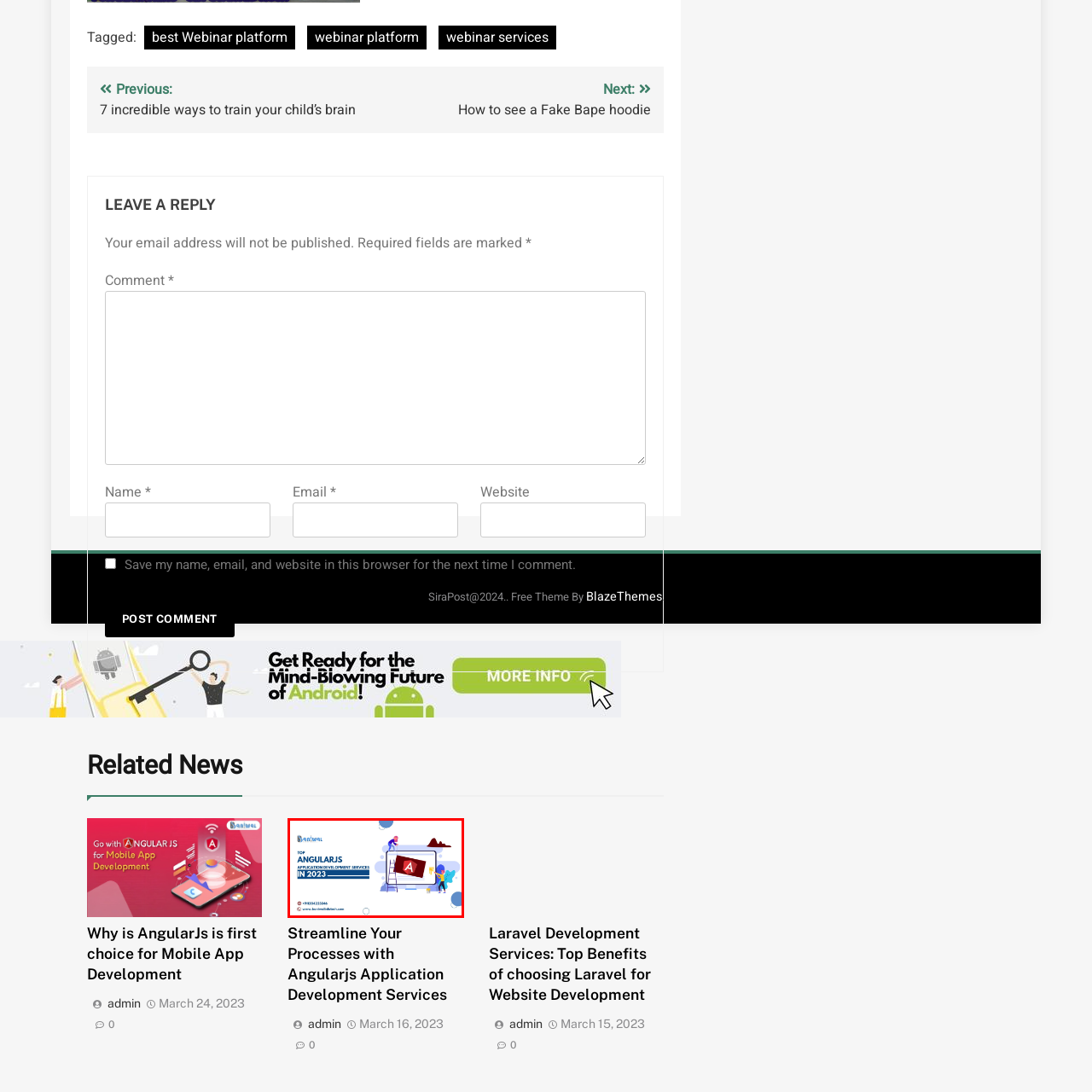Thoroughly describe the contents of the image enclosed in the red rectangle.

The image showcases a promotional graphic from Baniwal Infotech, highlighting their top AngularJS application development services for the year 2023. The design features colorful illustrations of characters collaborating around a large computer screen that displays the AngularJS logo prominently. The background is bright and inviting, incorporating playful geometric shapes. Text on the image reads "TOP ANGULARJS APPLICATION DEVELOPMENT SERVICES IN 2023" in bold, eye-catching typography, emphasizing the company's commitment to providing leading-edge solutions. Contact details, including a phone number and website, are also included, underscoring their readiness to assist clients in optimizing their application development processes.